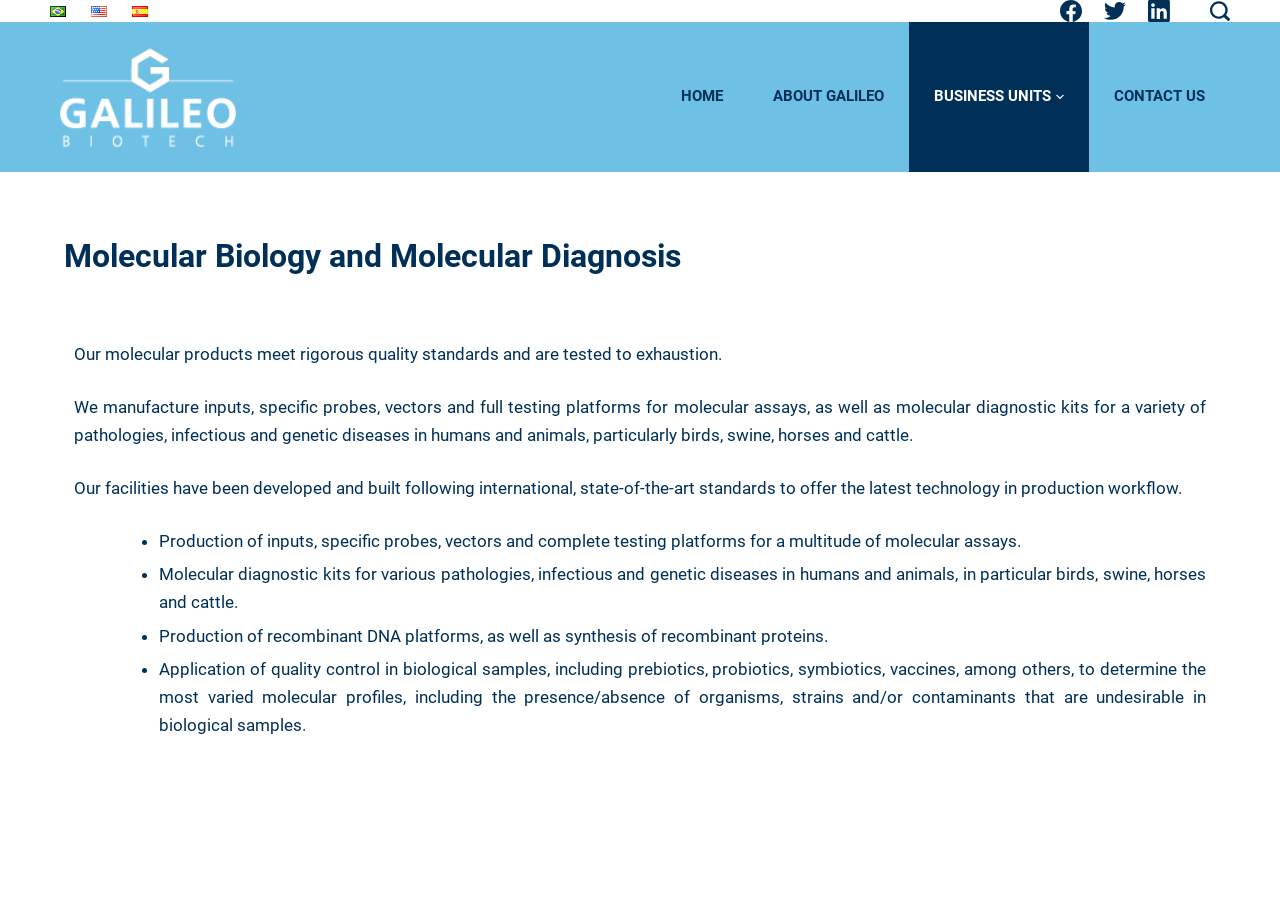Analyze the image and give a detailed response to the question:
What languages are available on this website?

I found this answer by looking at the top navigation bar, where I saw links to 'Português', 'English', and 'Español', indicating that the website is available in these three languages.